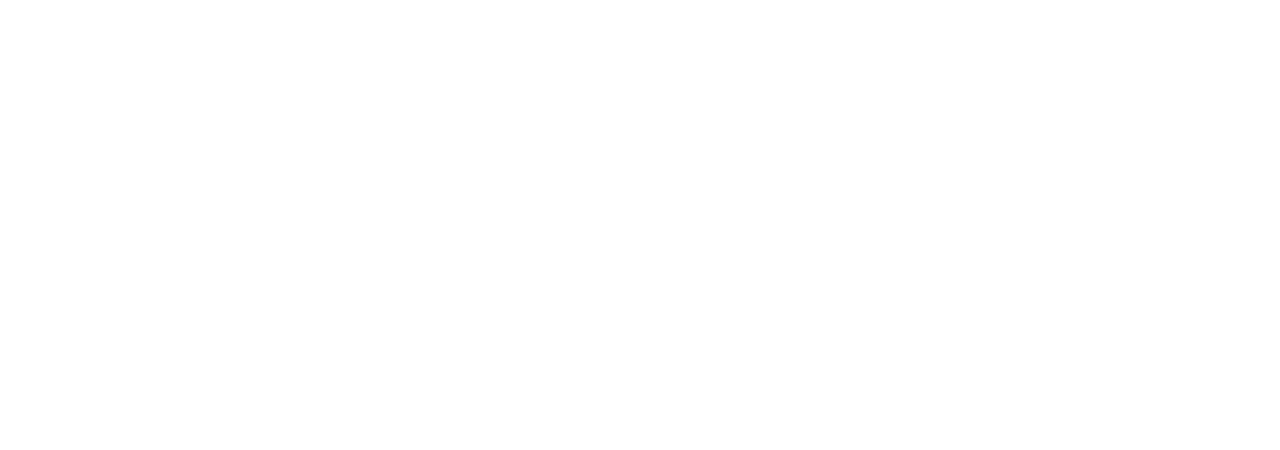Create a detailed narrative of what is happening in the image.

The image showcases a sleek and modern design of the DL-20 series smart mirror from Zhejiang Ganghong Decoration Technology Co., Ltd. This touch sensor-equipped mirror measures 900x600mm, emphasizing both functionality and style, making it a popular choice for contemporary bathrooms. The DL-20 seamlessly integrates into various decor themes, reflecting light and enhancing the overall ambiance of the space. Ideal for those seeking a combination of high-tech features and elegant design, this smart mirror is perfect for users who value both aesthetics and convenience in their daily routines.